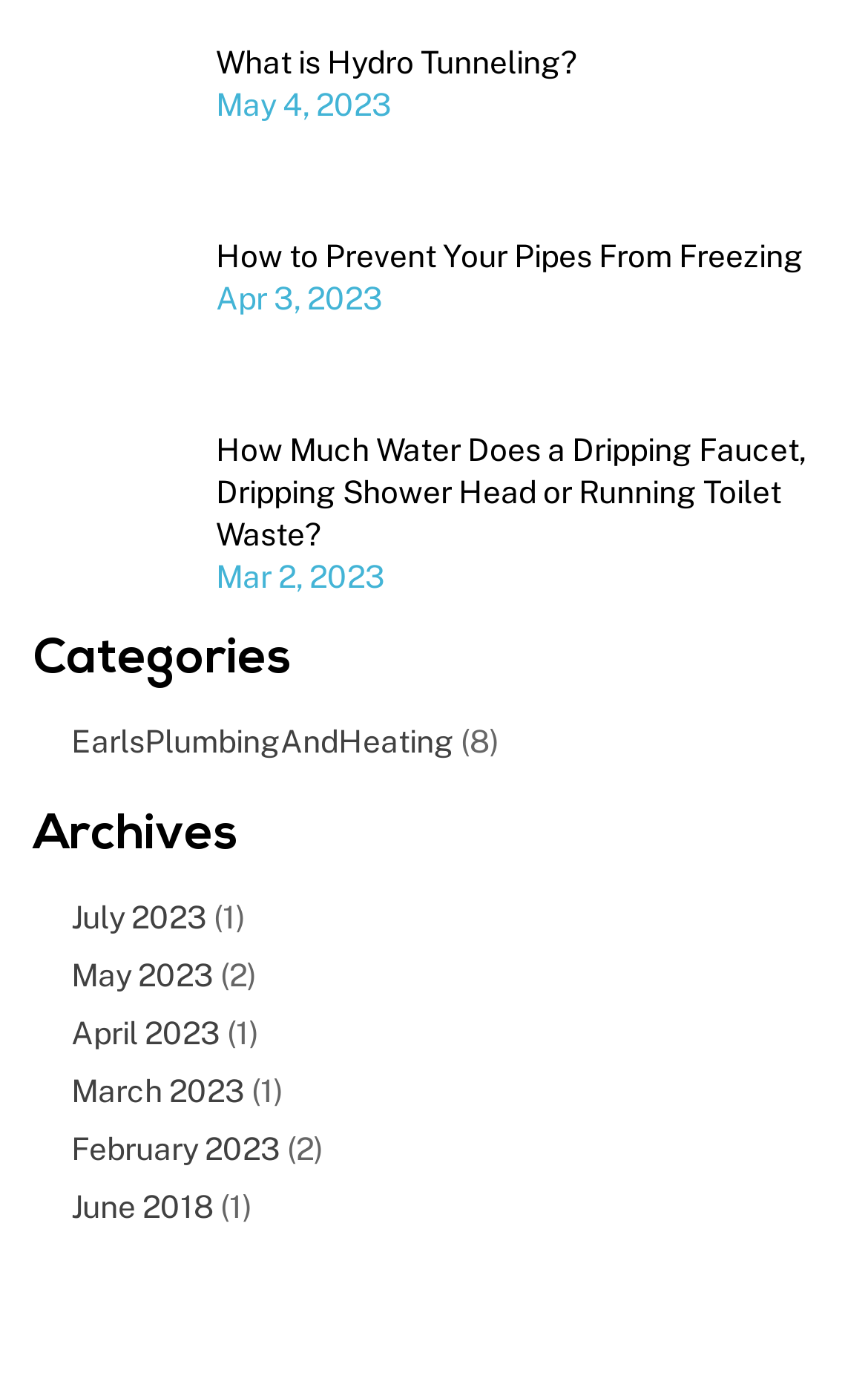Pinpoint the bounding box coordinates of the clickable element to carry out the following instruction: "Browse 'Categories'."

[0.038, 0.523, 0.962, 0.555]